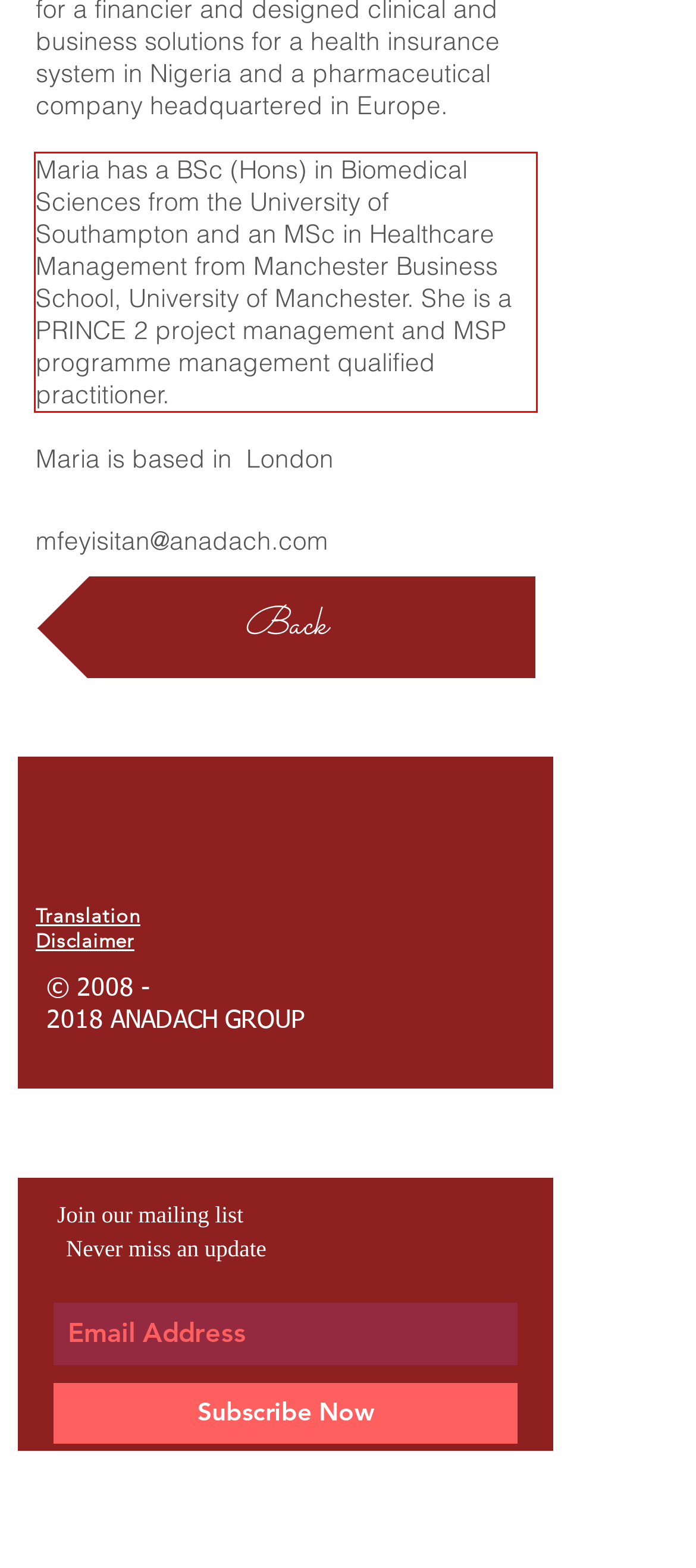From the given screenshot of a webpage, identify the red bounding box and extract the text content within it.

Maria has a BSc (Hons) in Biomedical Sciences from the University of Southampton and an MSc in Healthcare Management from Manchester Business School, University of Manchester. She is a PRINCE 2 project management and MSP programme management qualified practitioner.